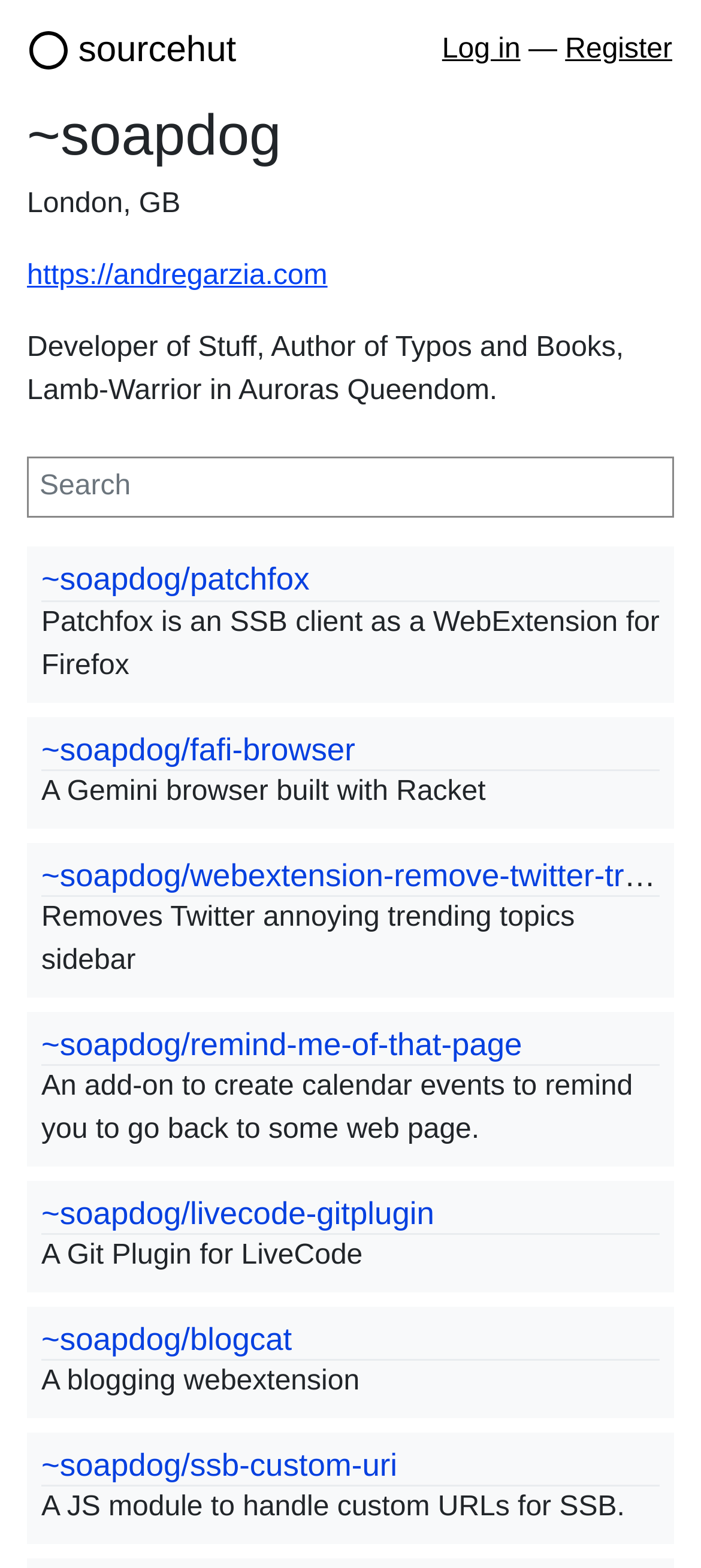What is the purpose of the 'Patchfox' project?
Please answer the question as detailed as possible.

I found the text 'Patchfox is an SSB client as a WebExtension for Firefox' which describes the purpose of the 'Patchfox' project.